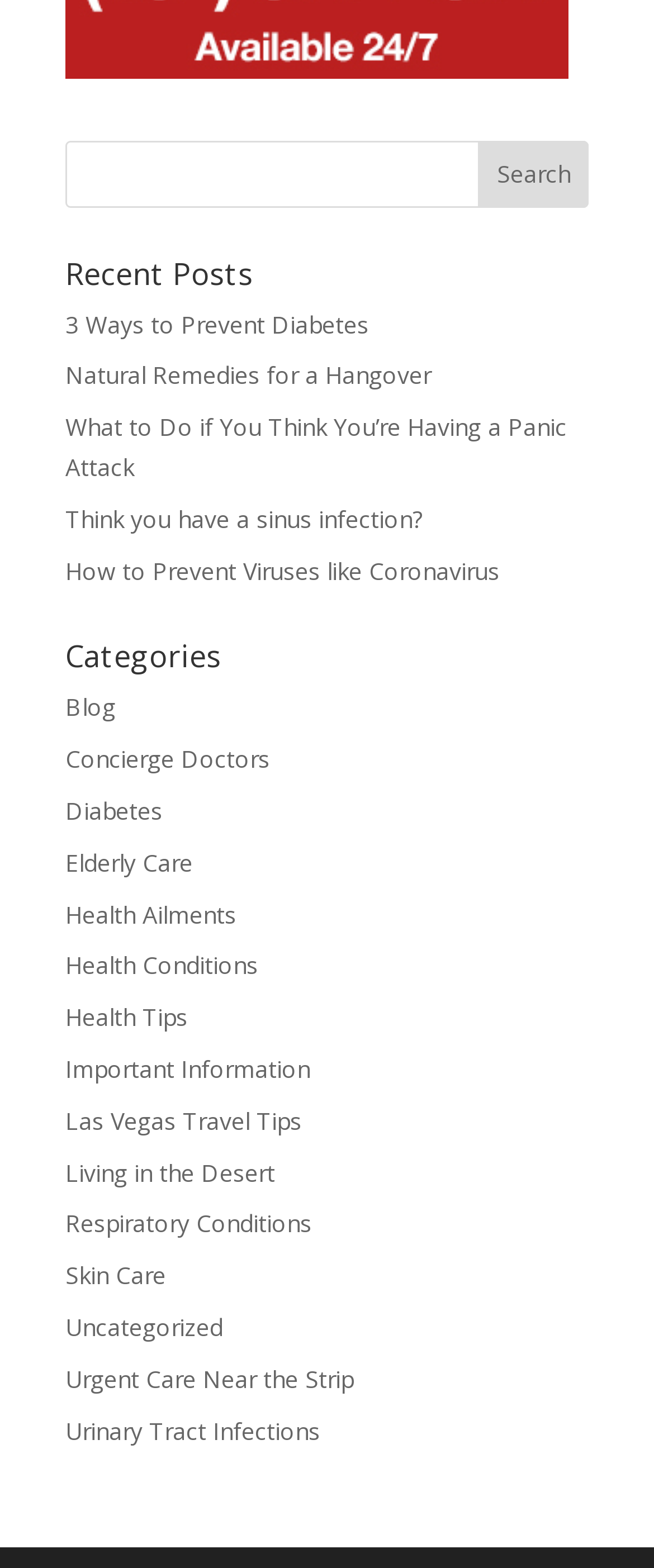Please find the bounding box coordinates of the clickable region needed to complete the following instruction: "Learn about urinary tract infections". The bounding box coordinates must consist of four float numbers between 0 and 1, i.e., [left, top, right, bottom].

[0.1, 0.902, 0.49, 0.922]